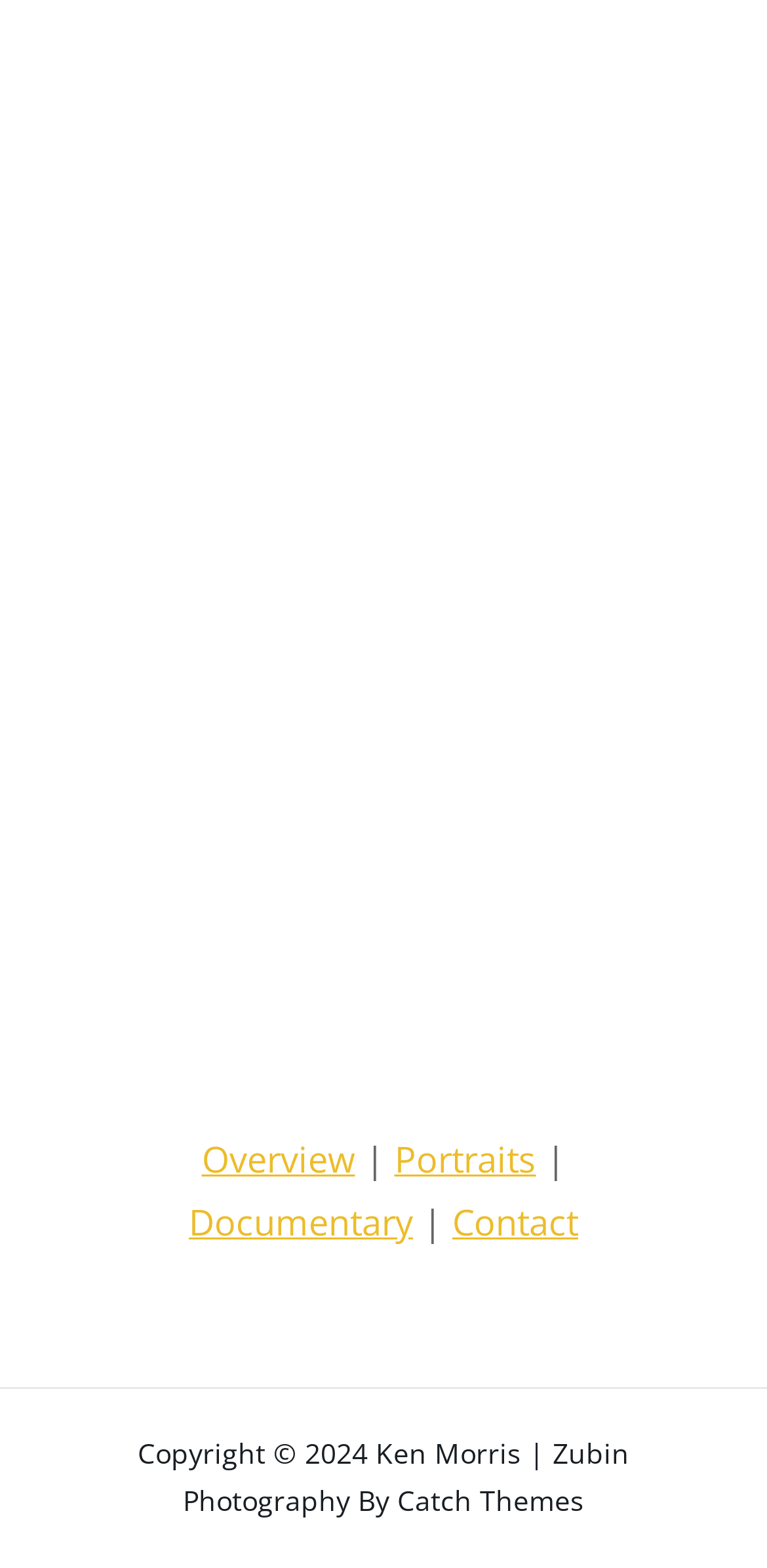Please give the bounding box coordinates of the area that should be clicked to fulfill the following instruction: "Open image in lightbox". The coordinates should be in the format of four float numbers from 0 to 1, i.e., [left, top, right, bottom].

[0.08, 0.097, 0.487, 0.297]